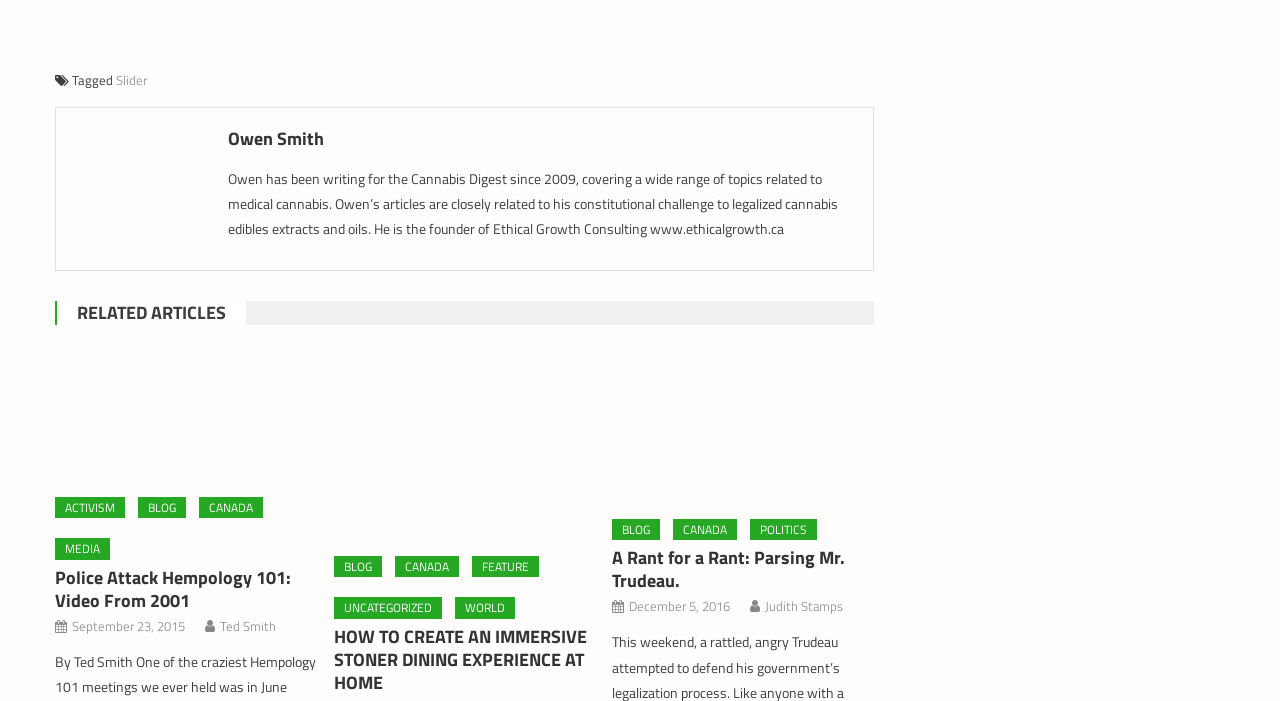Use a single word or phrase to answer this question: 
What is the category of the article 'Police Attack Hempology 101: Video From 2001'?

ACTIVISM